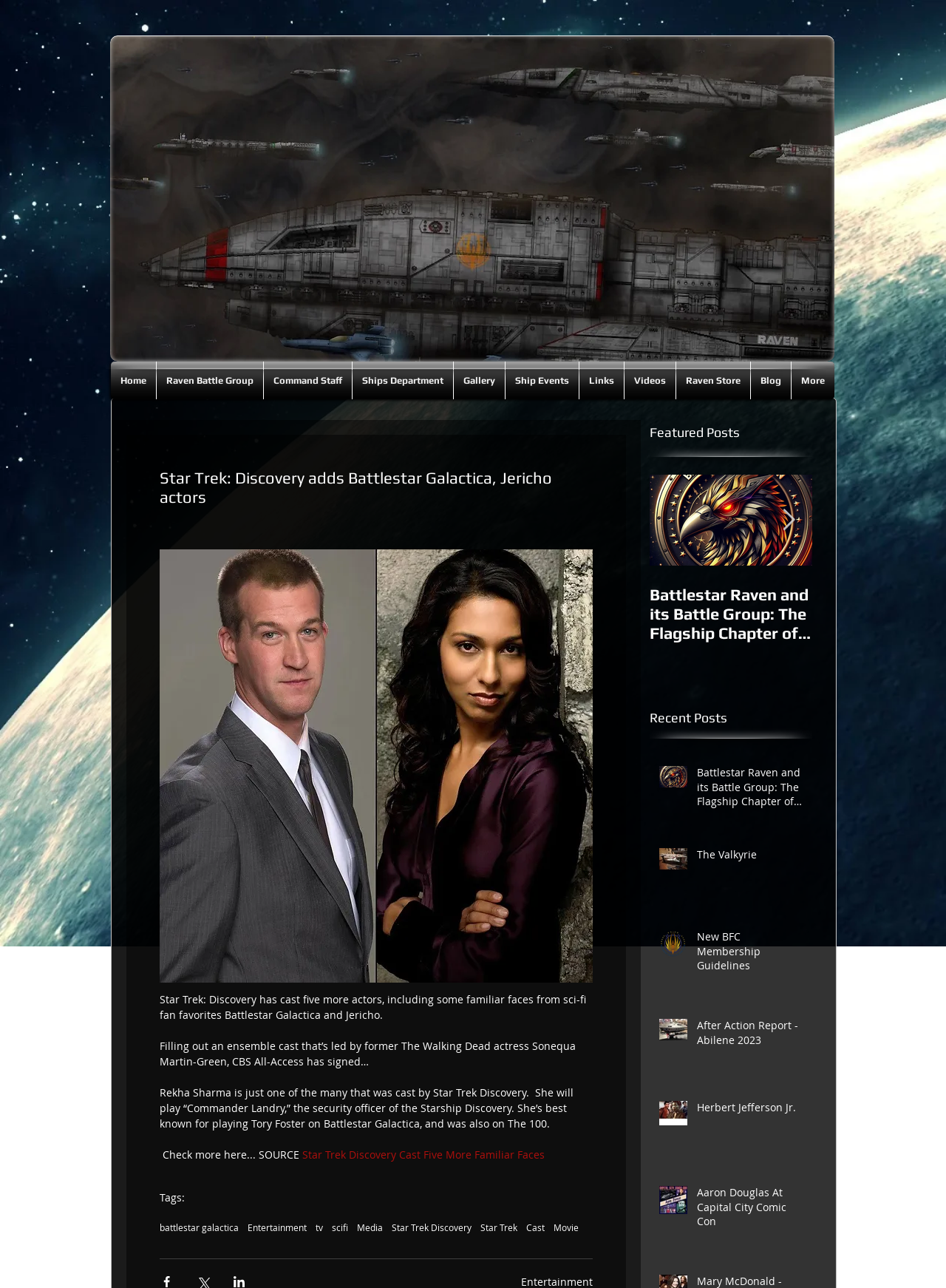Please identify and generate the text content of the webpage's main heading.

Star Trek: Discovery adds Battlestar Galactica, Jericho actors